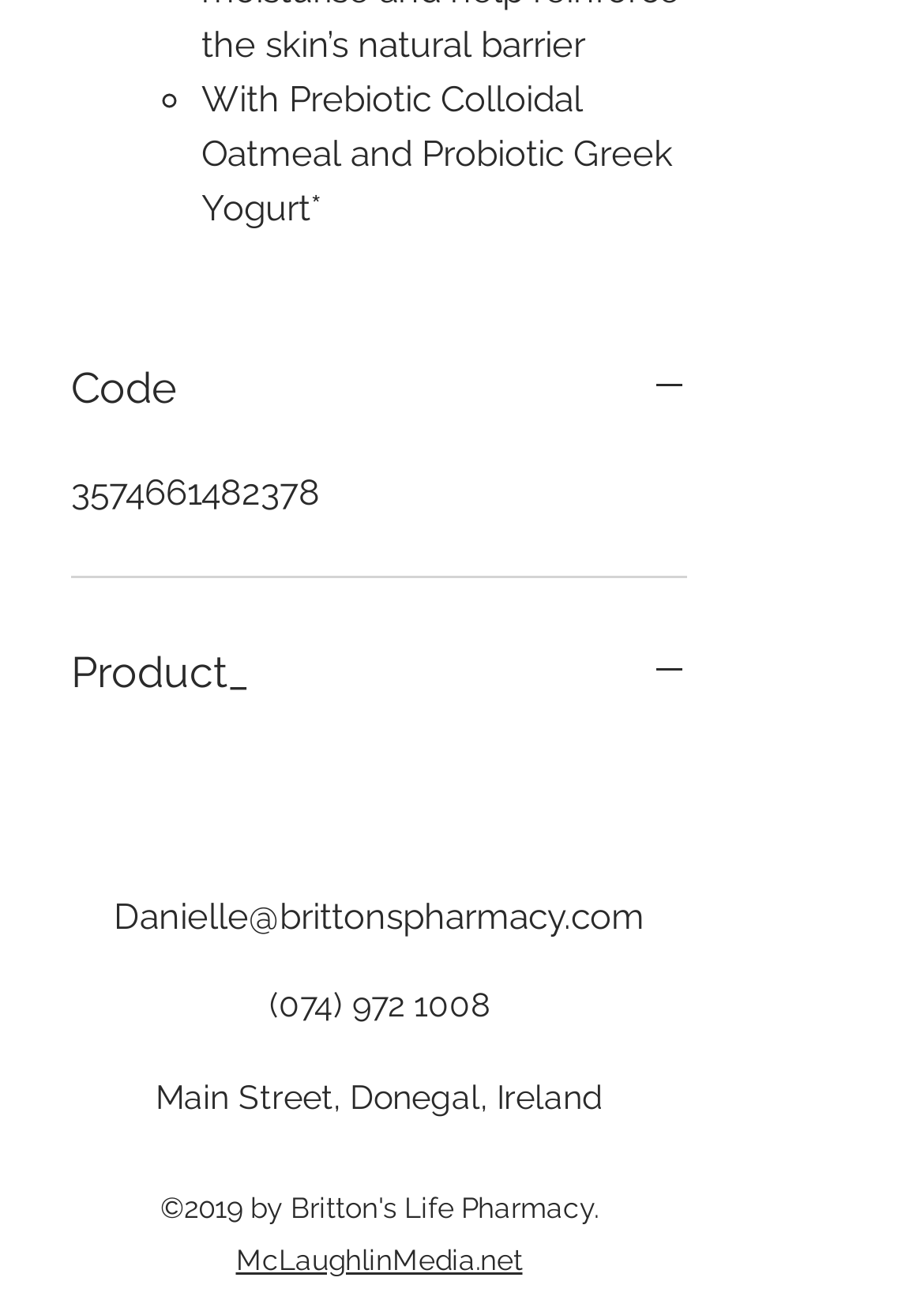What is the location of the business?
Please give a detailed and elaborate answer to the question based on the image.

I found the location of the business by looking at the StaticText element with the text 'Main Street, Donegal, Ireland' which is located at the bottom of the webpage.